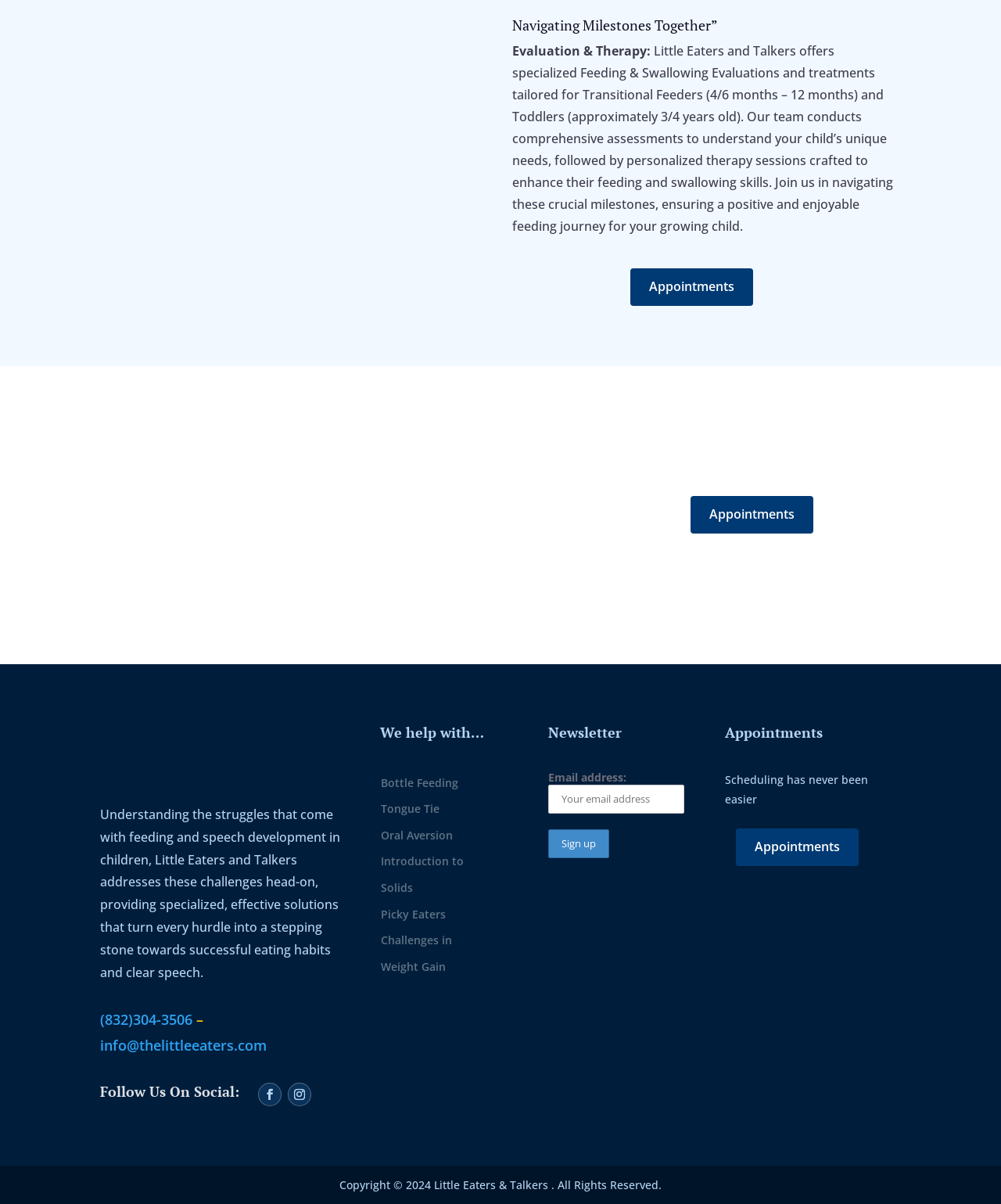Look at the image and give a detailed response to the following question: What can you do with the 'Appointments' link?

The 'Appointments' link is provided multiple times on the webpage, and it can be inferred that clicking on this link will allow users to schedule an appointment with the organization, as mentioned in the section 'Scheduling has never been easier'.